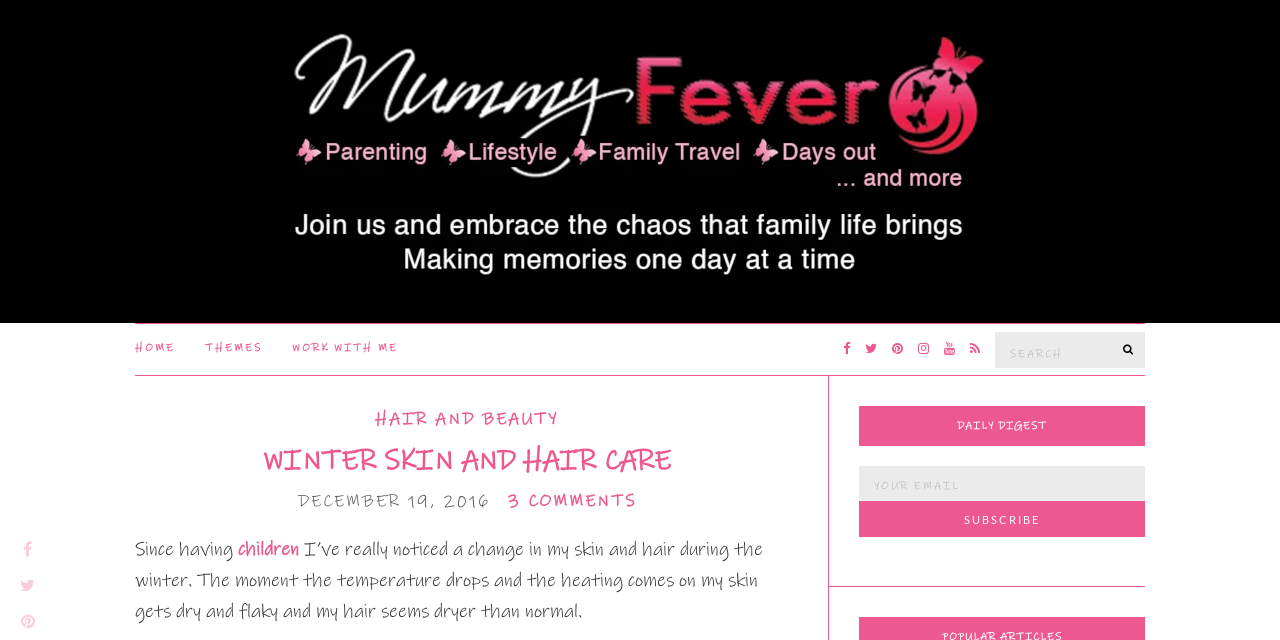Answer the question with a brief word or phrase:
What is the name of the blog?

Mummy Fever